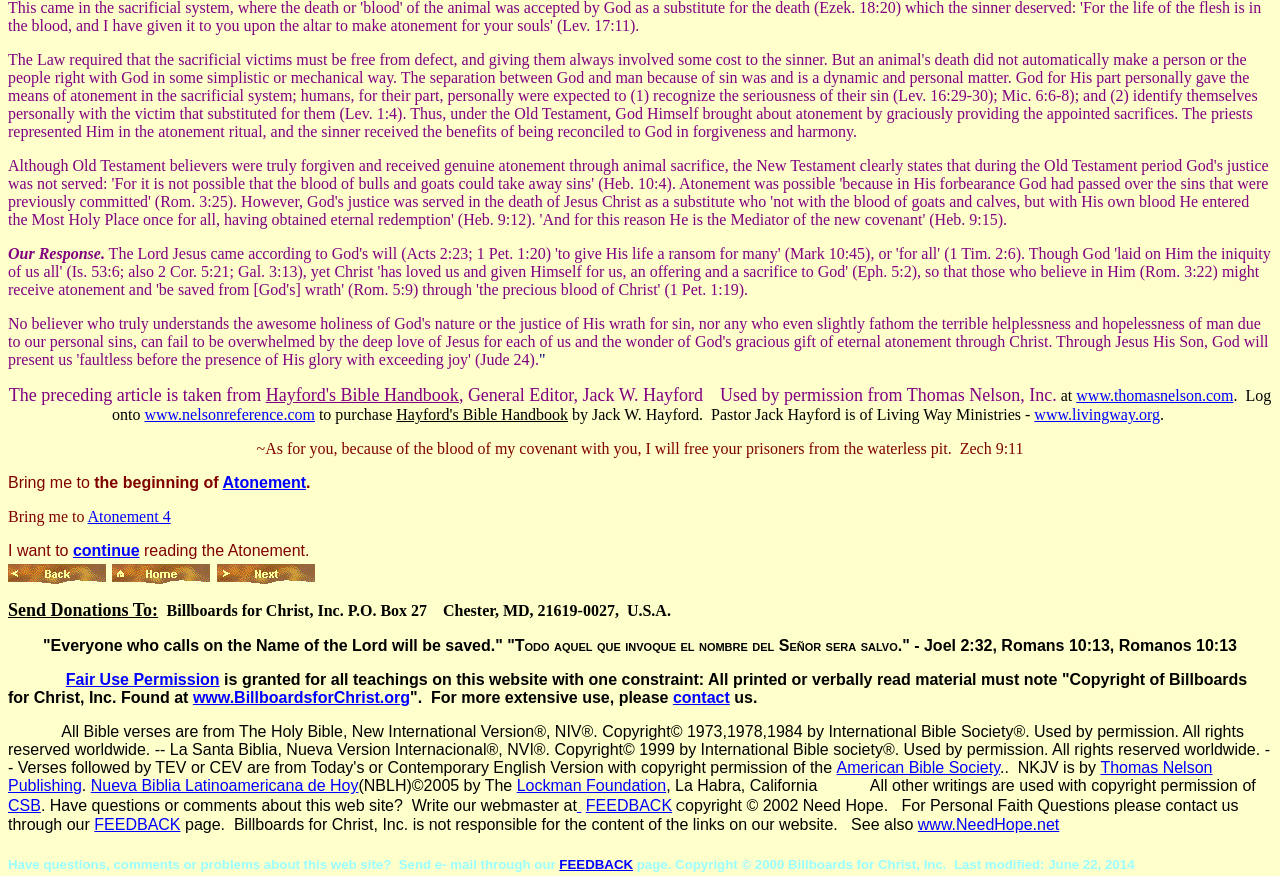What is the name of the pastor mentioned? From the image, respond with a single word or brief phrase.

Jack W. Hayford